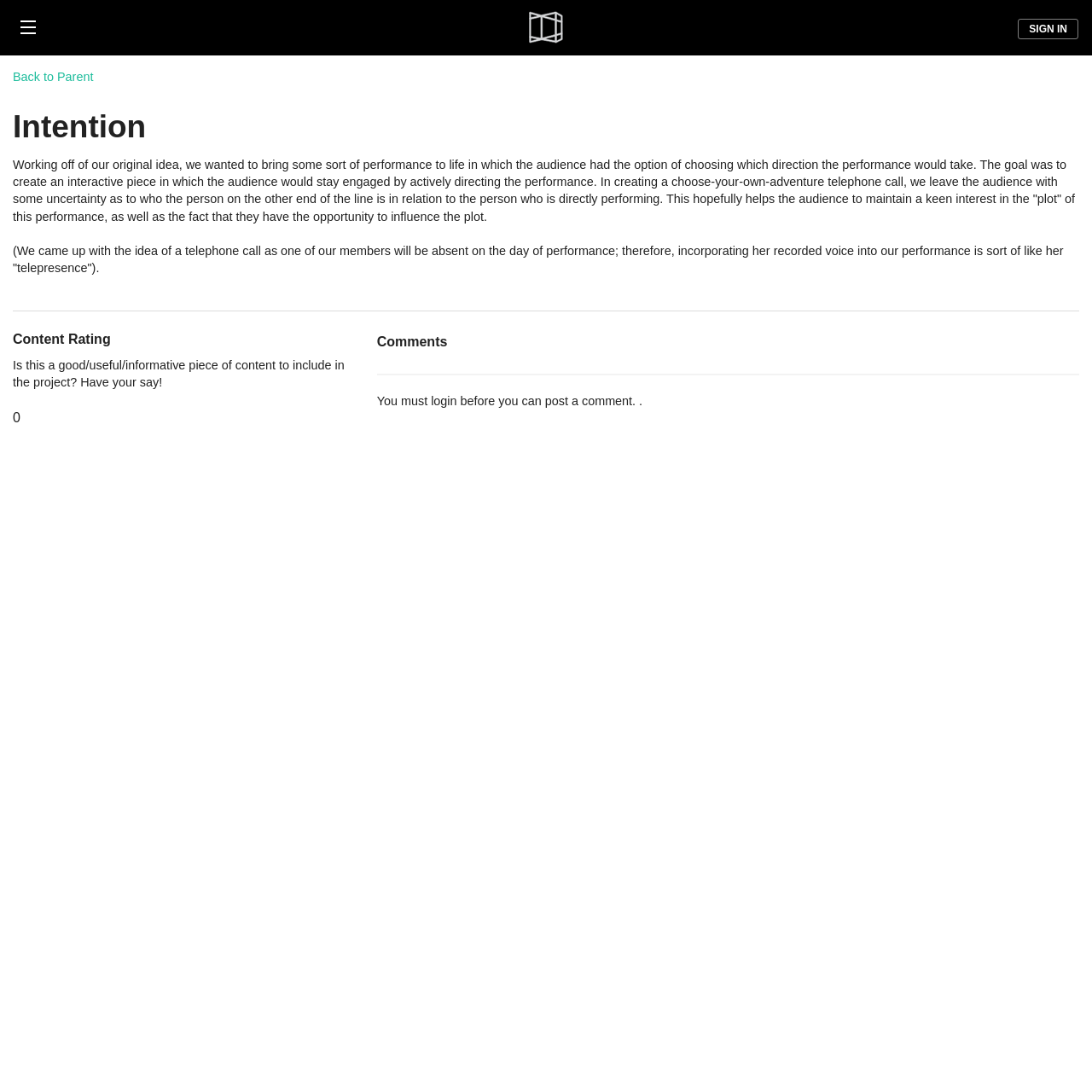What is the current rating of the content?
From the screenshot, provide a brief answer in one word or phrase.

0